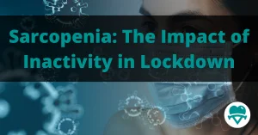Answer in one word or a short phrase: 
What does the person in the image symbolize?

The pandemic context